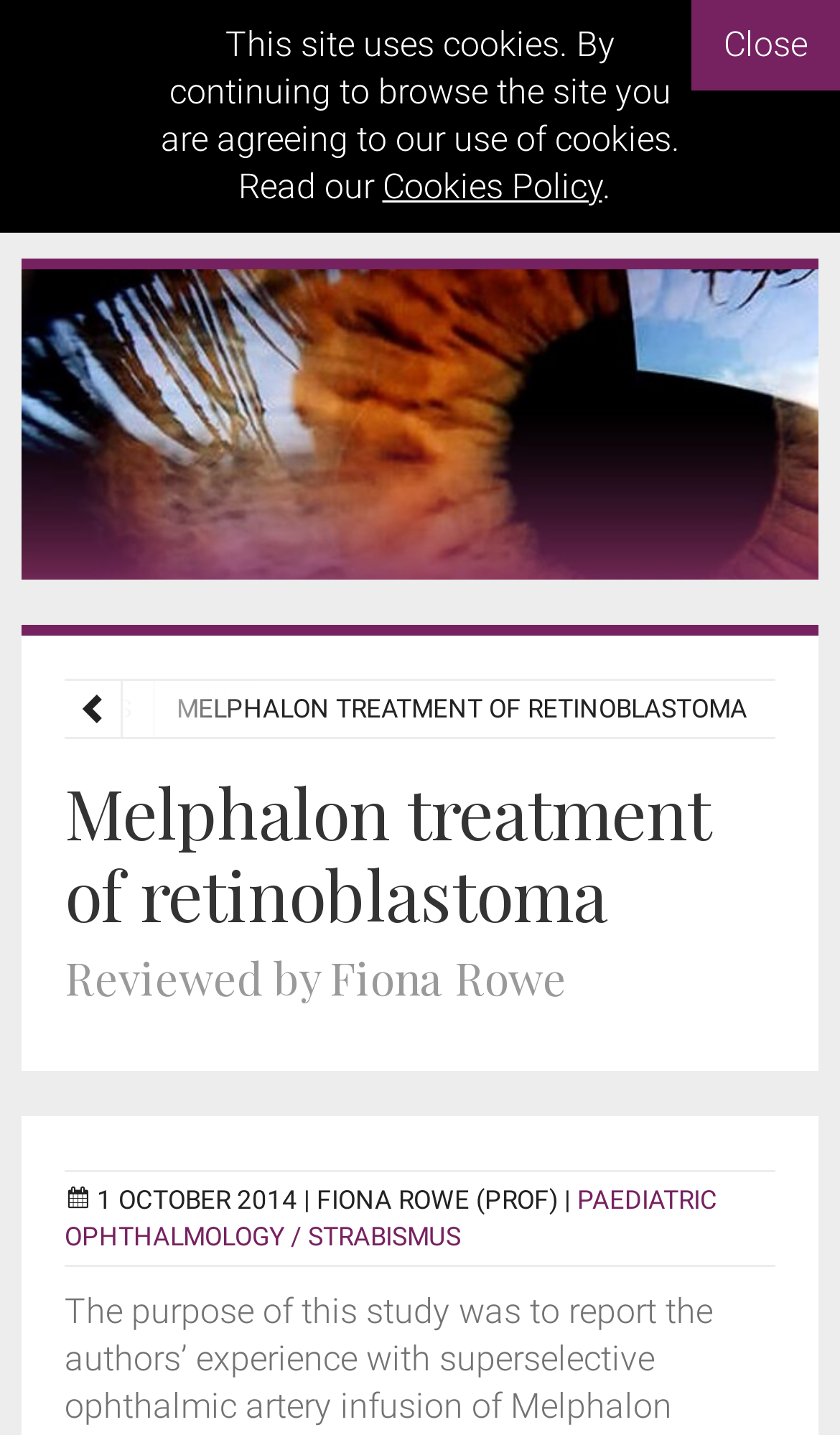Use a single word or phrase to answer the question:
What is the date of the article?

1 OCTOBER 2014